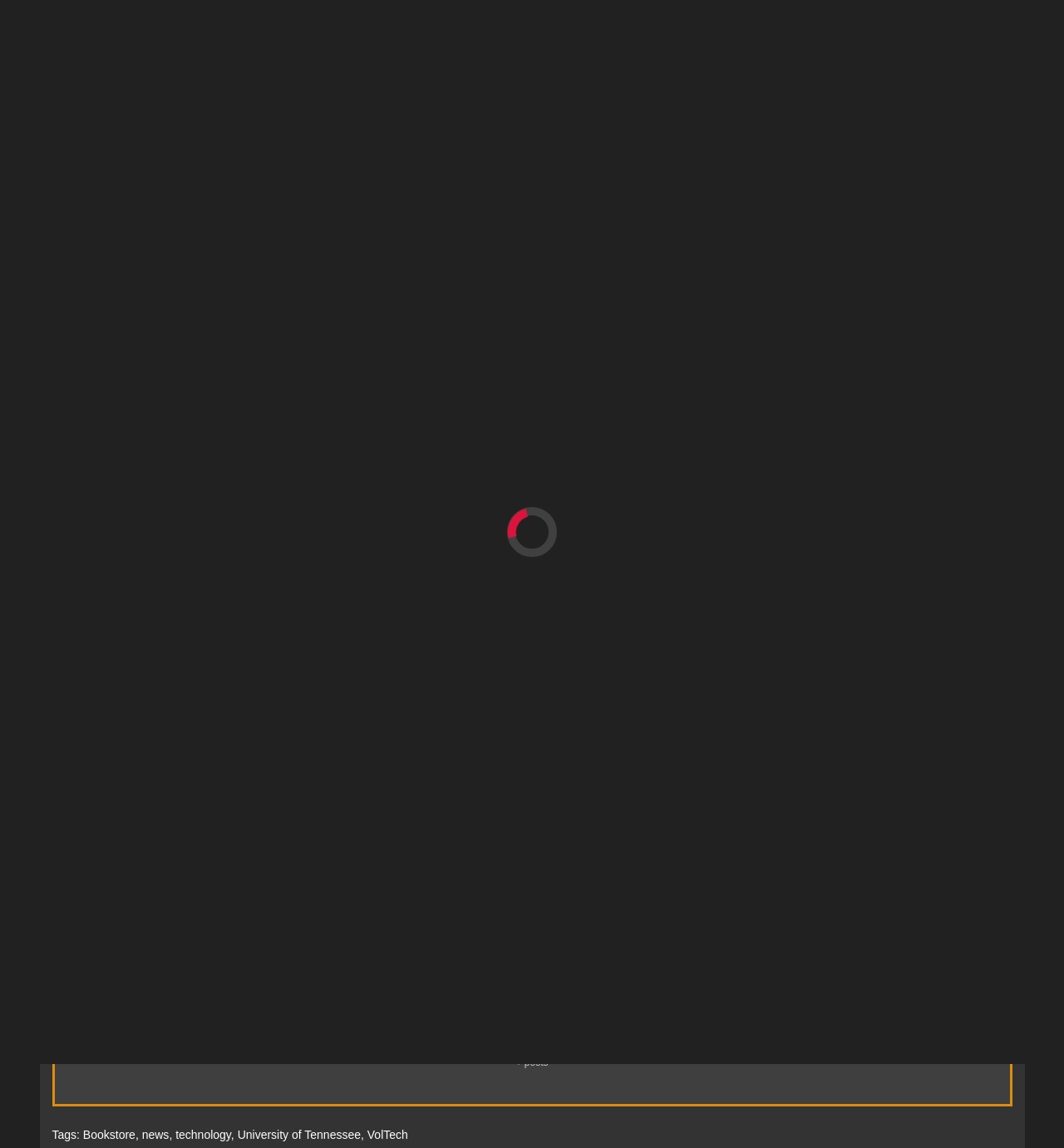Please mark the clickable region by giving the bounding box coordinates needed to complete this instruction: "Click on the link to TNJN: Tennessee Journalist".

[0.037, 0.069, 0.271, 0.177]